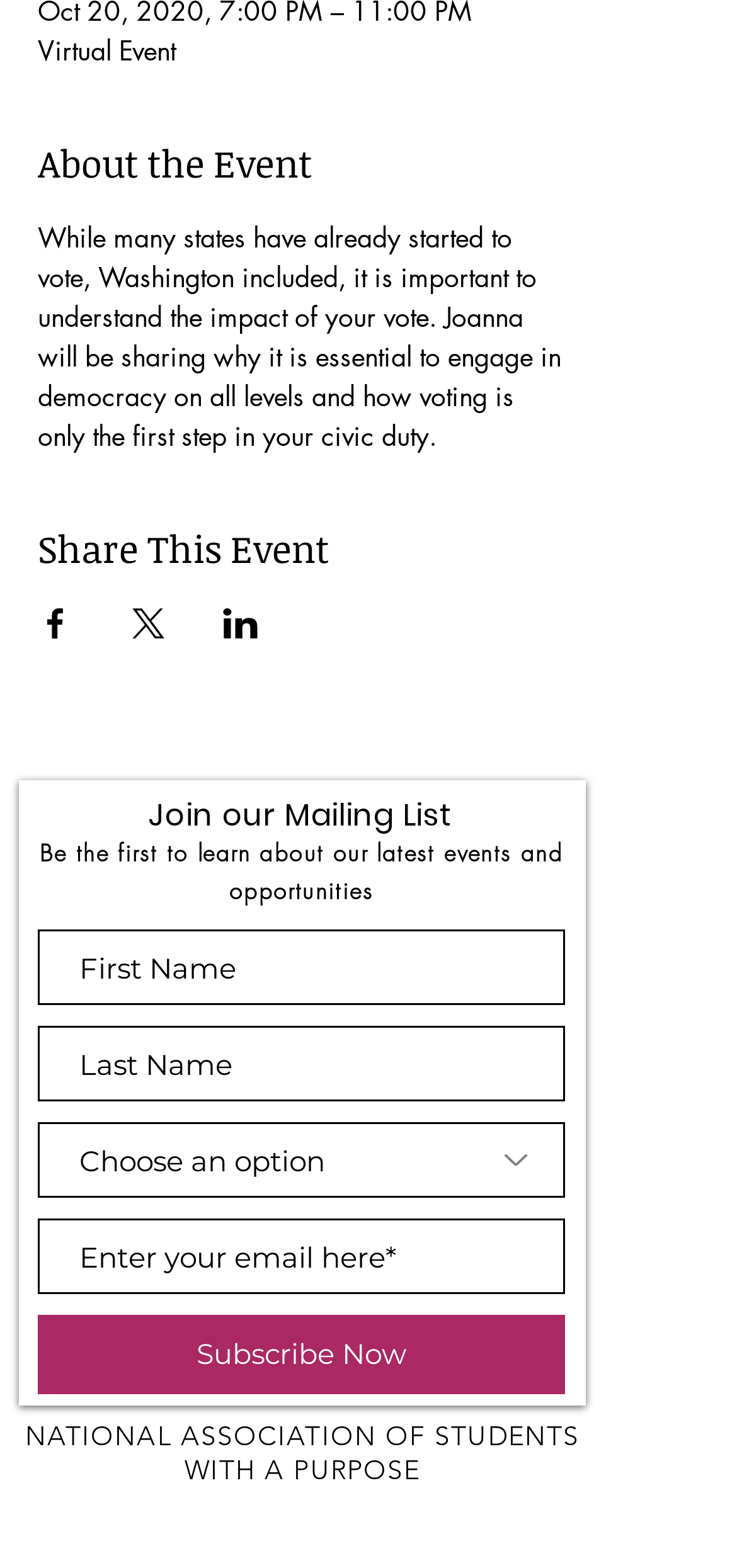Locate the bounding box coordinates of the element that needs to be clicked to carry out the instruction: "Subscribe Now". The coordinates should be given as four float numbers ranging from 0 to 1, i.e., [left, top, right, bottom].

[0.051, 0.839, 0.767, 0.89]